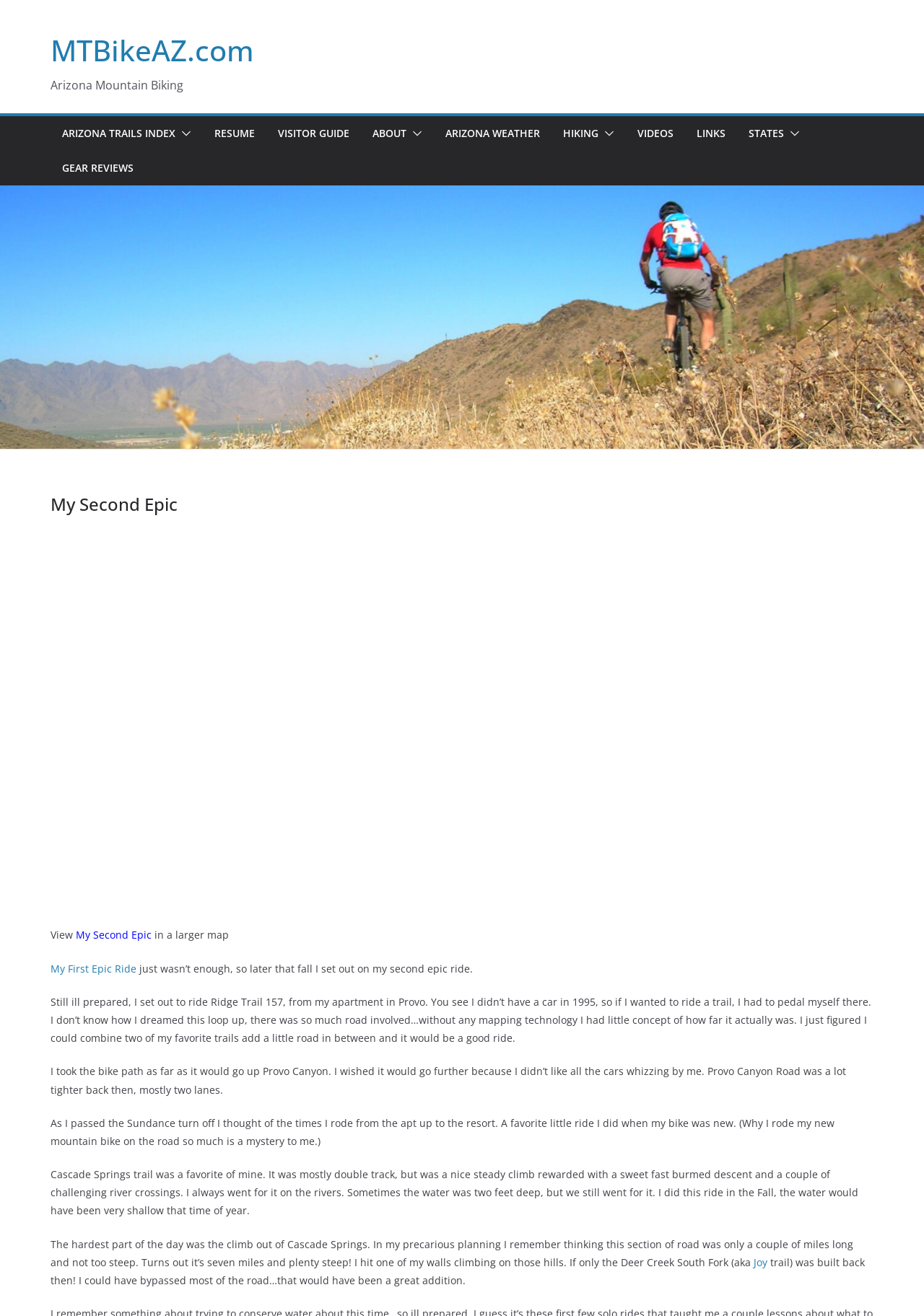What is the author's second epic ride about?
Based on the image content, provide your answer in one word or a short phrase.

Riding Ridge Trail 157